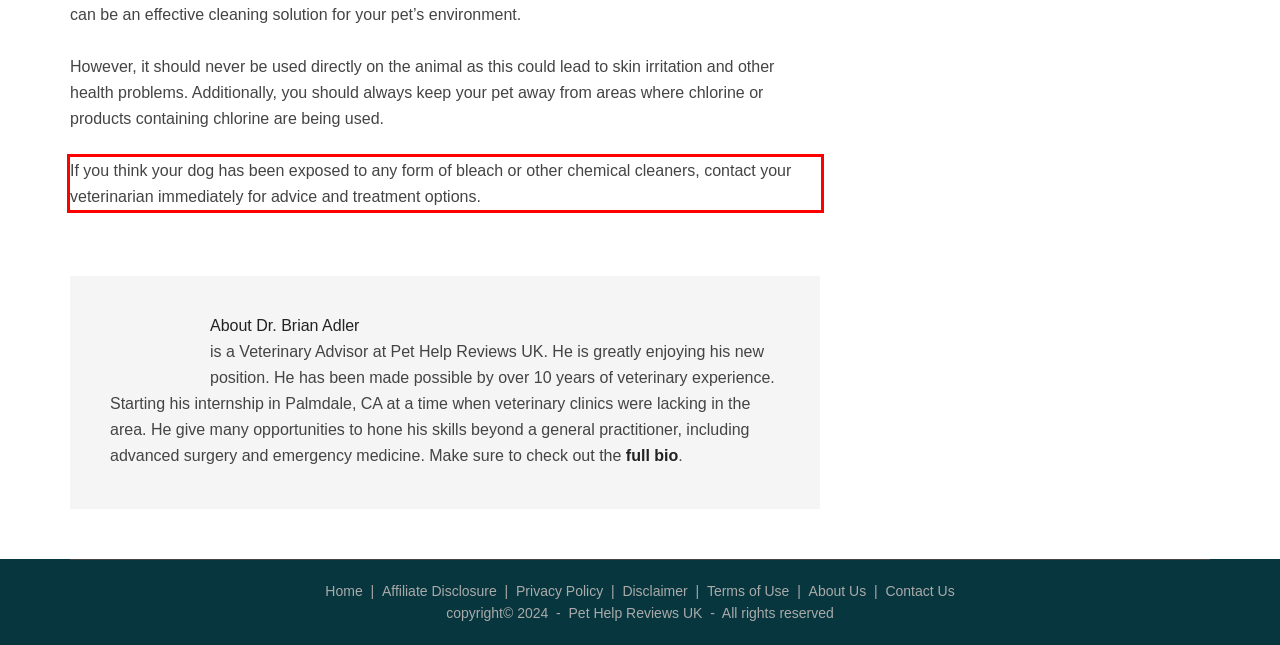Within the screenshot of a webpage, identify the red bounding box and perform OCR to capture the text content it contains.

If you think your dog has been exposed to any form of bleach or other chemical cleaners, contact your veterinarian immediately for advice and treatment options.